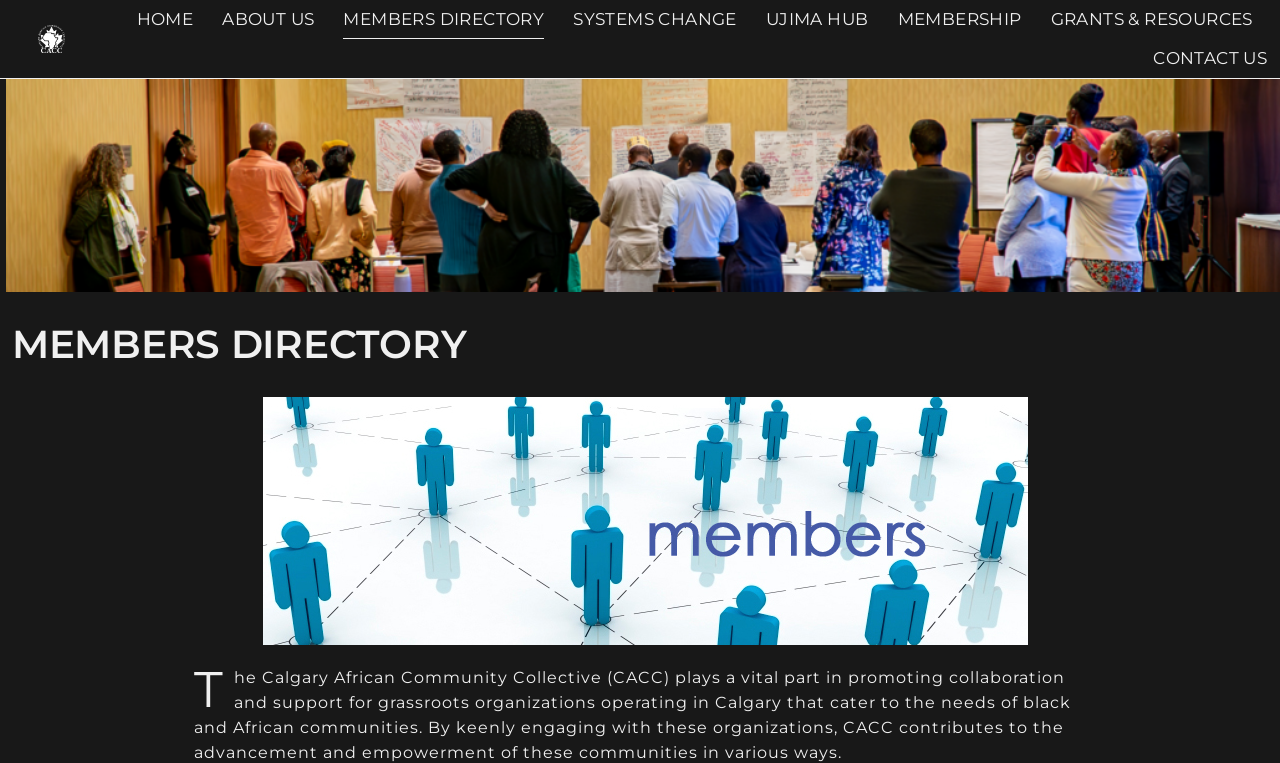Locate the bounding box of the UI element described in the following text: "alt="Instagram"".

None